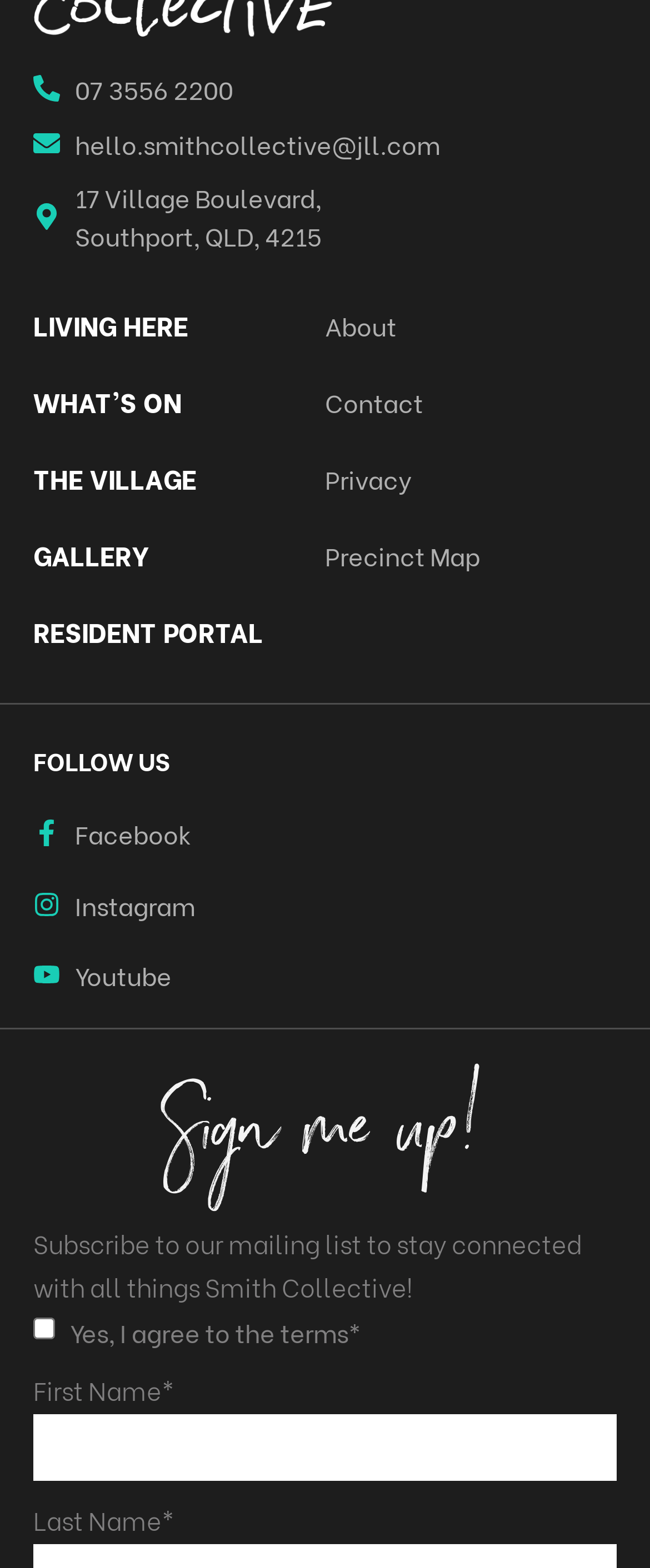What is the address of Smith Collective?
Please answer the question as detailed as possible based on the image.

I found the address by looking at the static text elements with IDs 363 and 365, which are located near the top of the page and contain the address information.